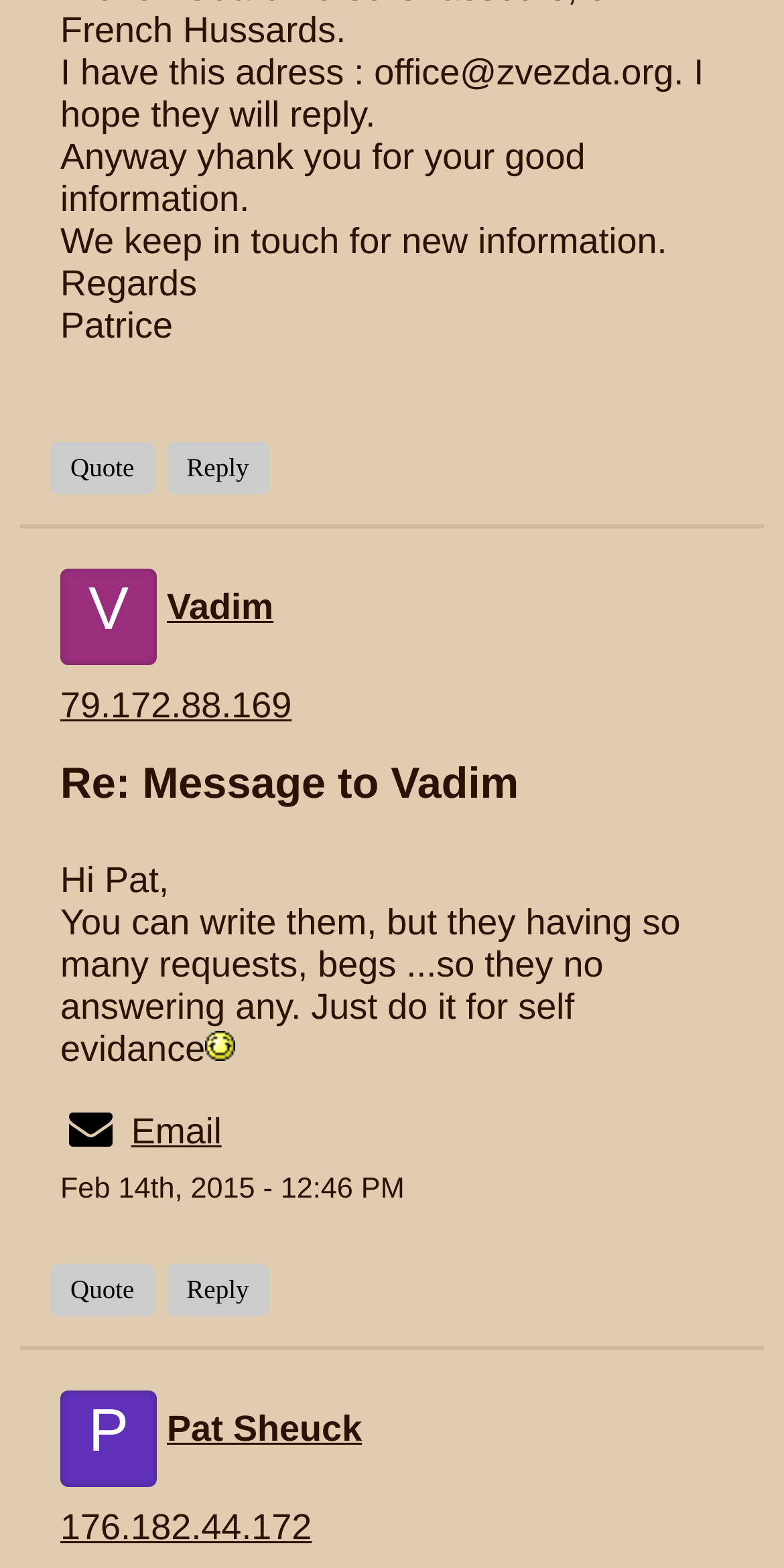Provide a one-word or one-phrase answer to the question:
Who is the recipient of the first message?

Vadim